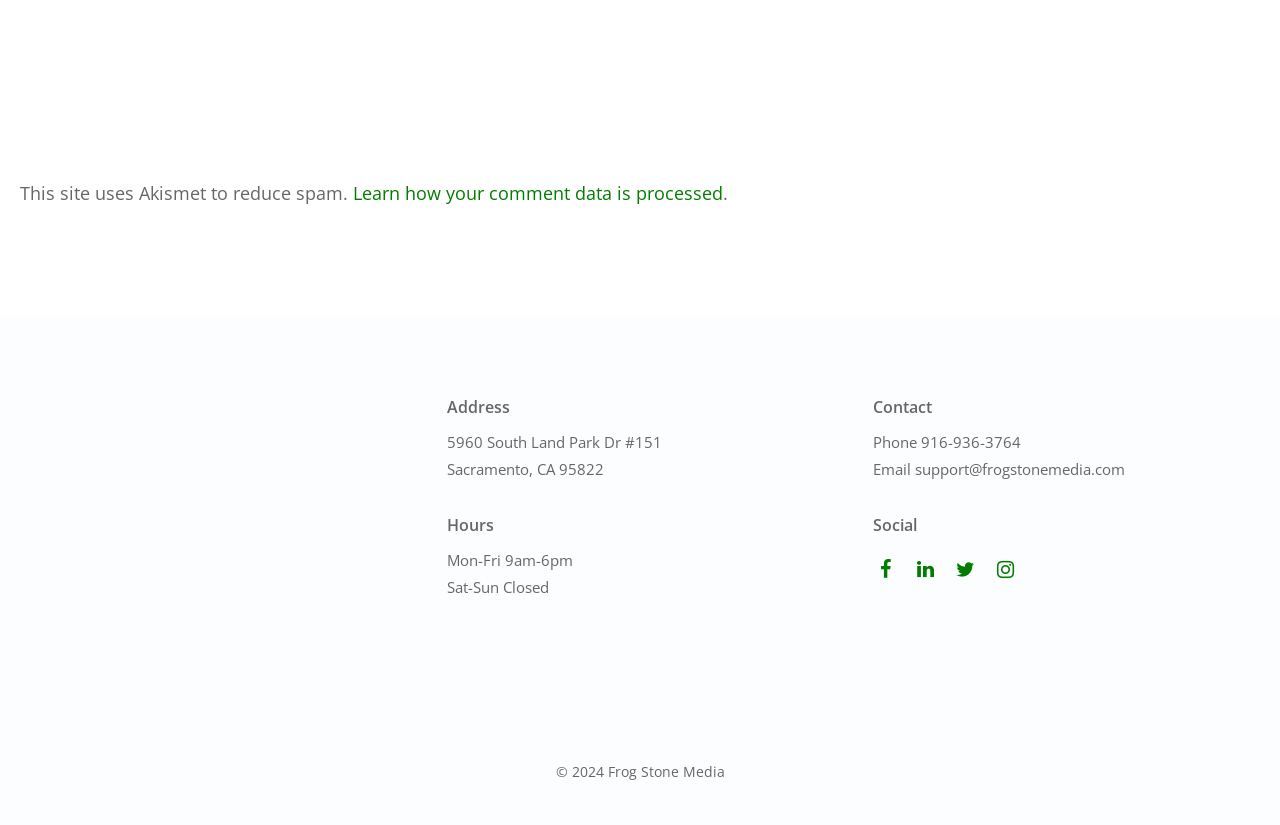Please find the bounding box for the UI component described as follows: "aria-label="Twitter" title="Twitter"".

[0.745, 0.675, 0.764, 0.706]